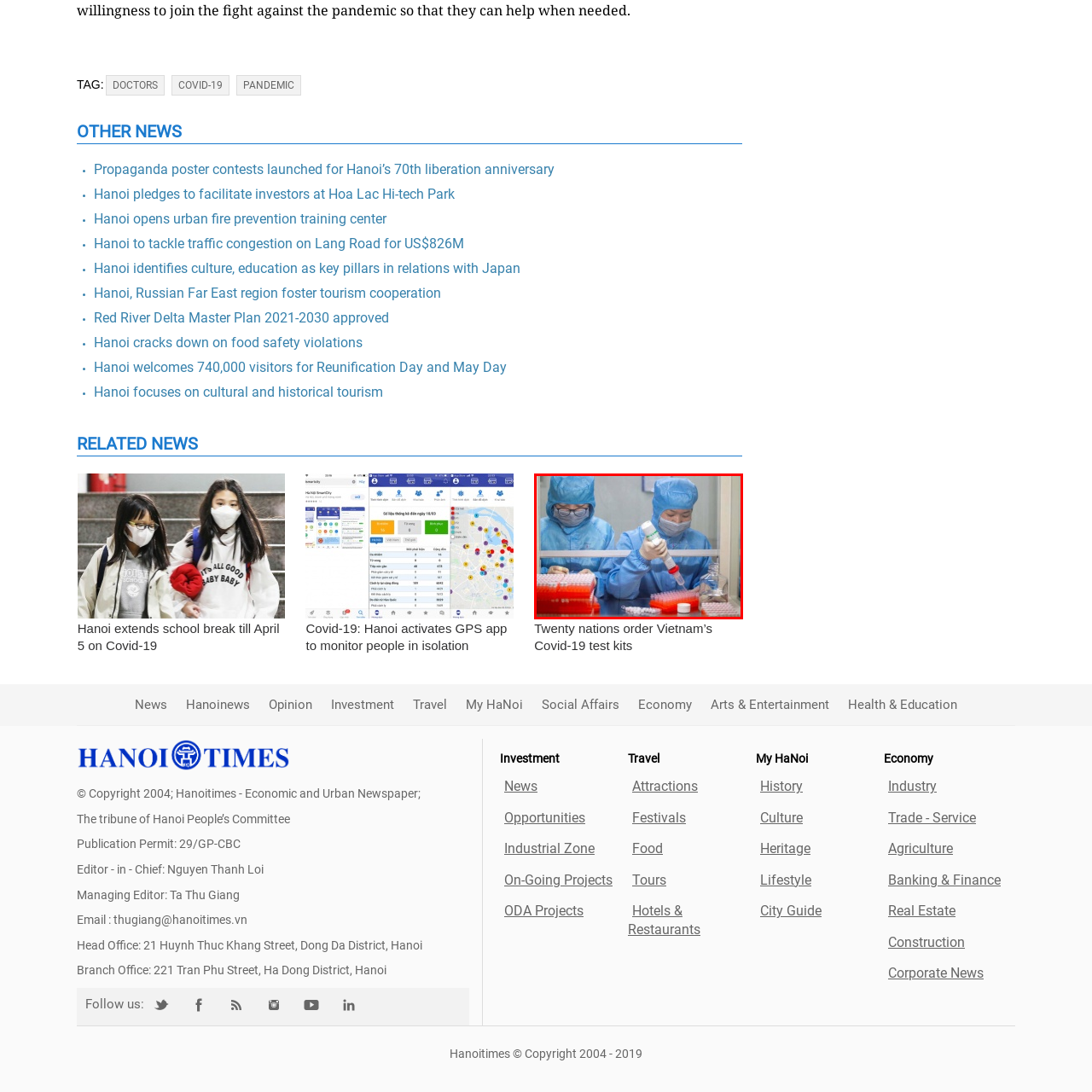Check the image marked by the red frame and reply to the question using one word or phrase:
What is the individual on the right using?

A pipette